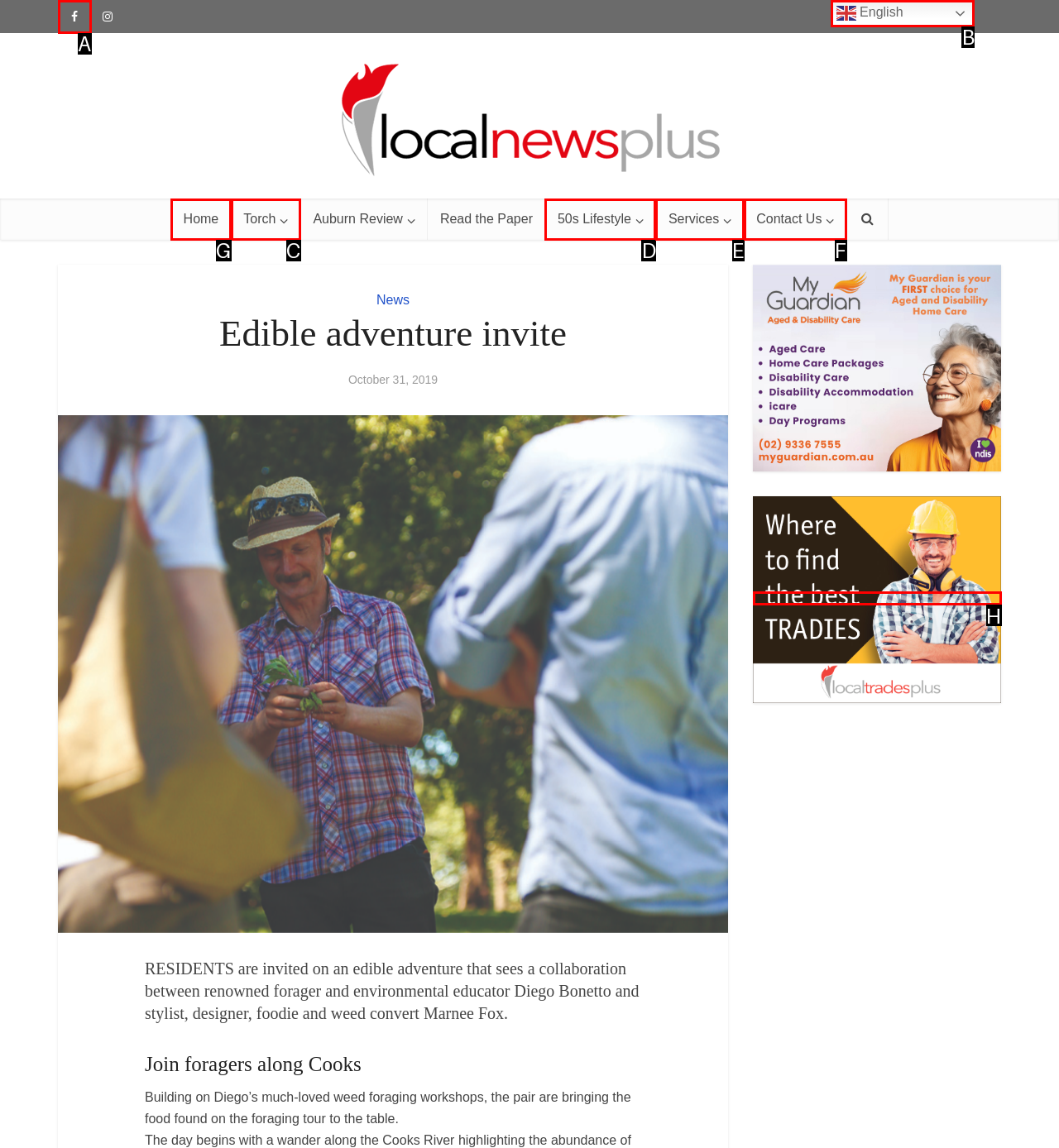Identify the letter of the UI element you need to select to accomplish the task: Go to the Home page.
Respond with the option's letter from the given choices directly.

G